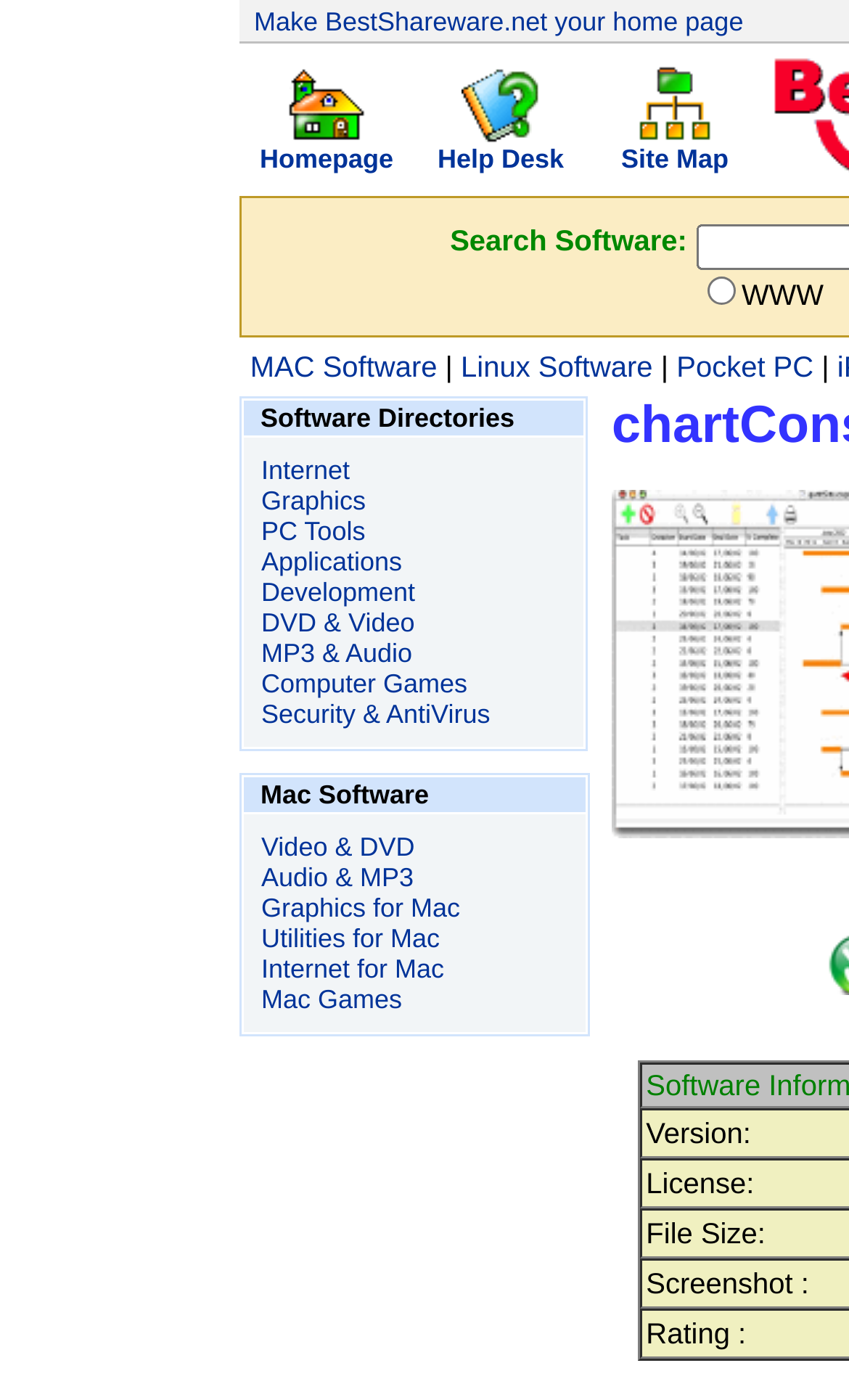Specify the bounding box coordinates of the area to click in order to follow the given instruction: "view mac software."

[0.295, 0.25, 0.515, 0.274]